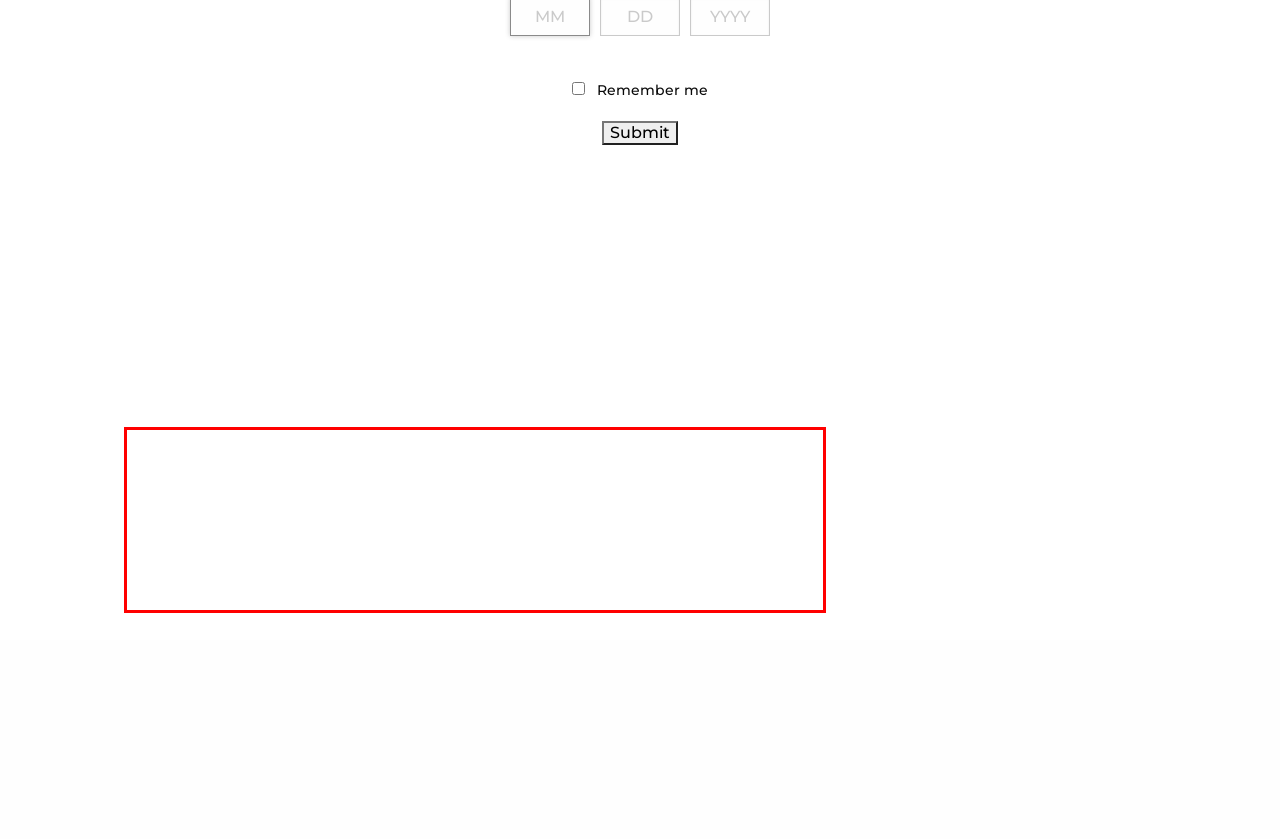The screenshot you have been given contains a UI element surrounded by a red rectangle. Use OCR to read and extract the text inside this red rectangle.

As the first legal cannabis retail store opened on Vancouver Island, Mood Cannabis was founded to empower individuals to achieve their desired state of mind and to break the stigma through cannabis education and the power of knowledge. Starting as a budtender on opening day and subsequently promoted to supervisor, Walford was attracted to the values of creating positive experiences. “We create a safe, inclusive, and welcoming environment where people feel accepted and free to be themselves,” she explains.